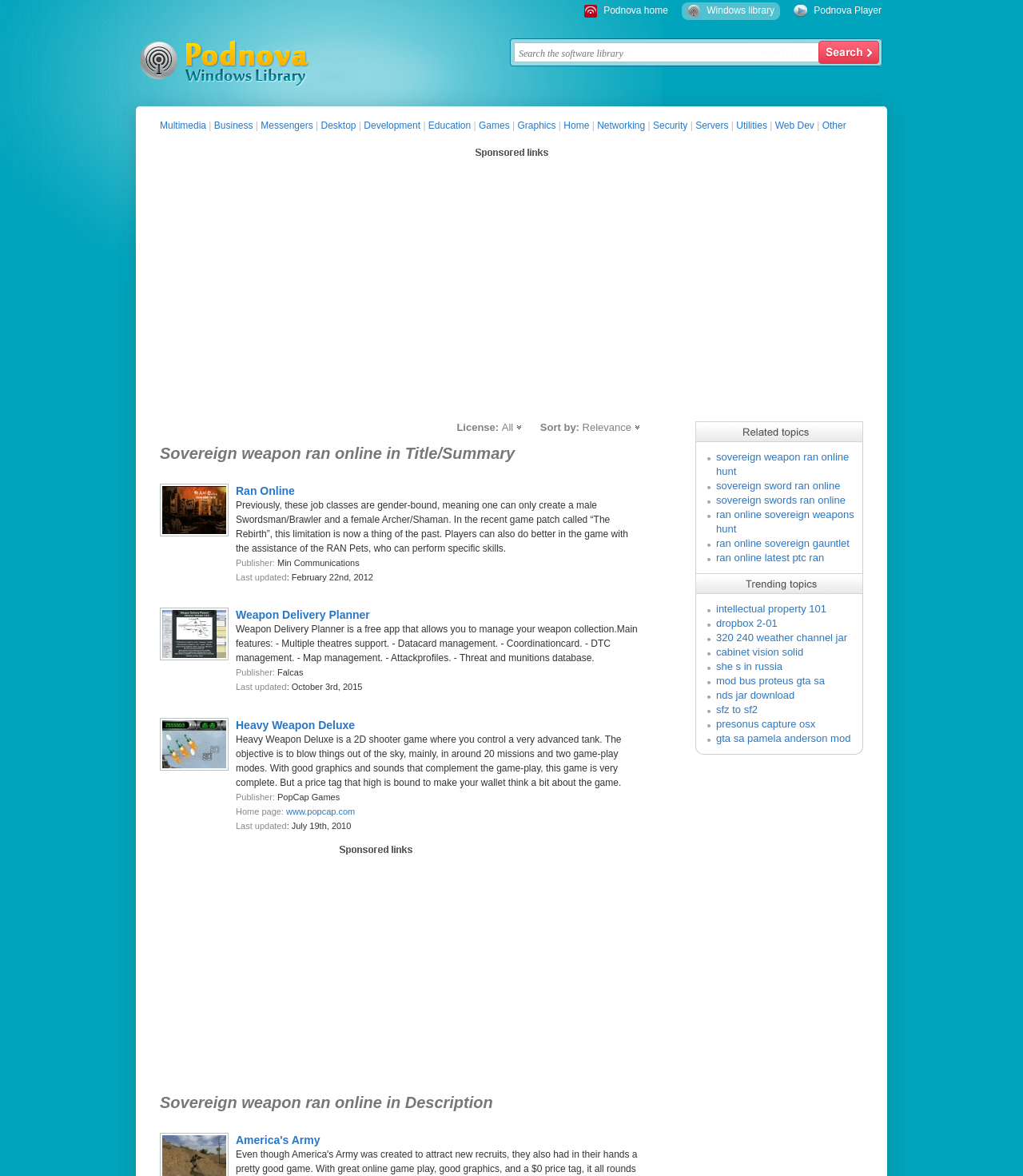Find the bounding box coordinates of the clickable element required to execute the following instruction: "Check related topic 'sovereign weapon ran online hunt'". Provide the coordinates as four float numbers between 0 and 1, i.e., [left, top, right, bottom].

[0.7, 0.383, 0.83, 0.406]